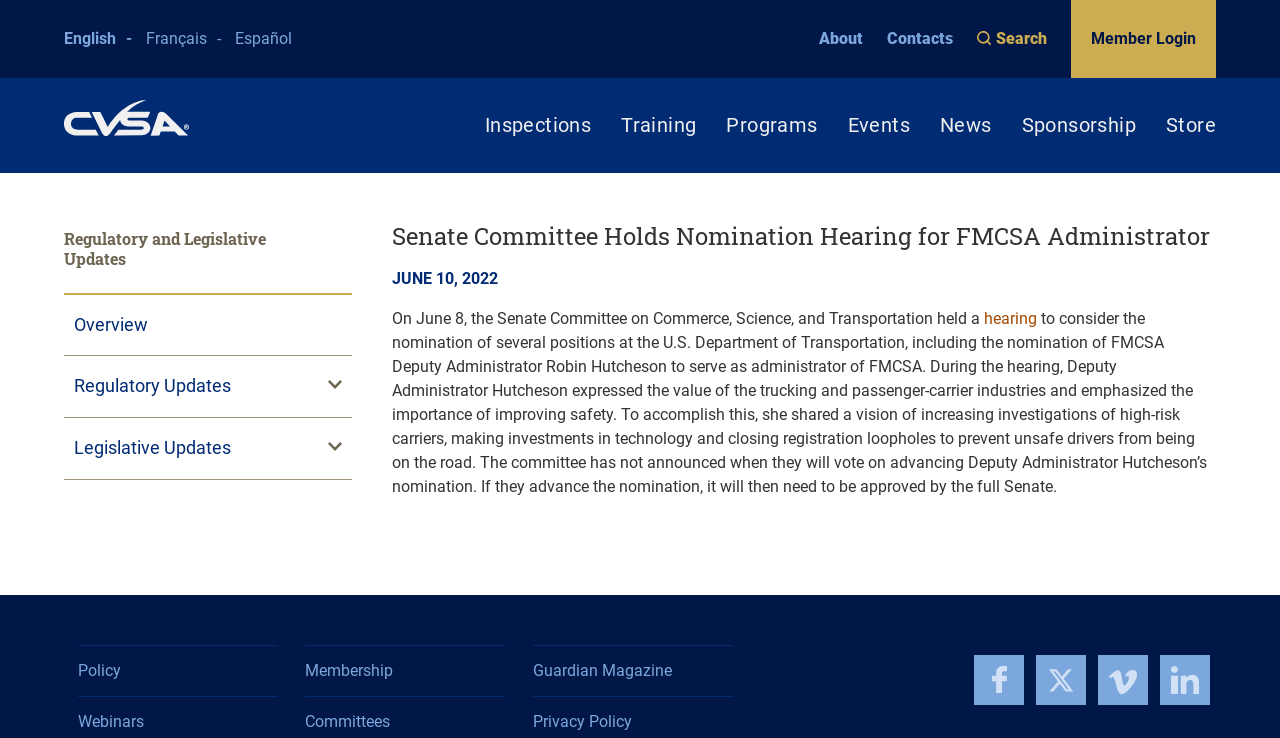Please determine the bounding box coordinates of the section I need to click to accomplish this instruction: "View the thesis details".

None